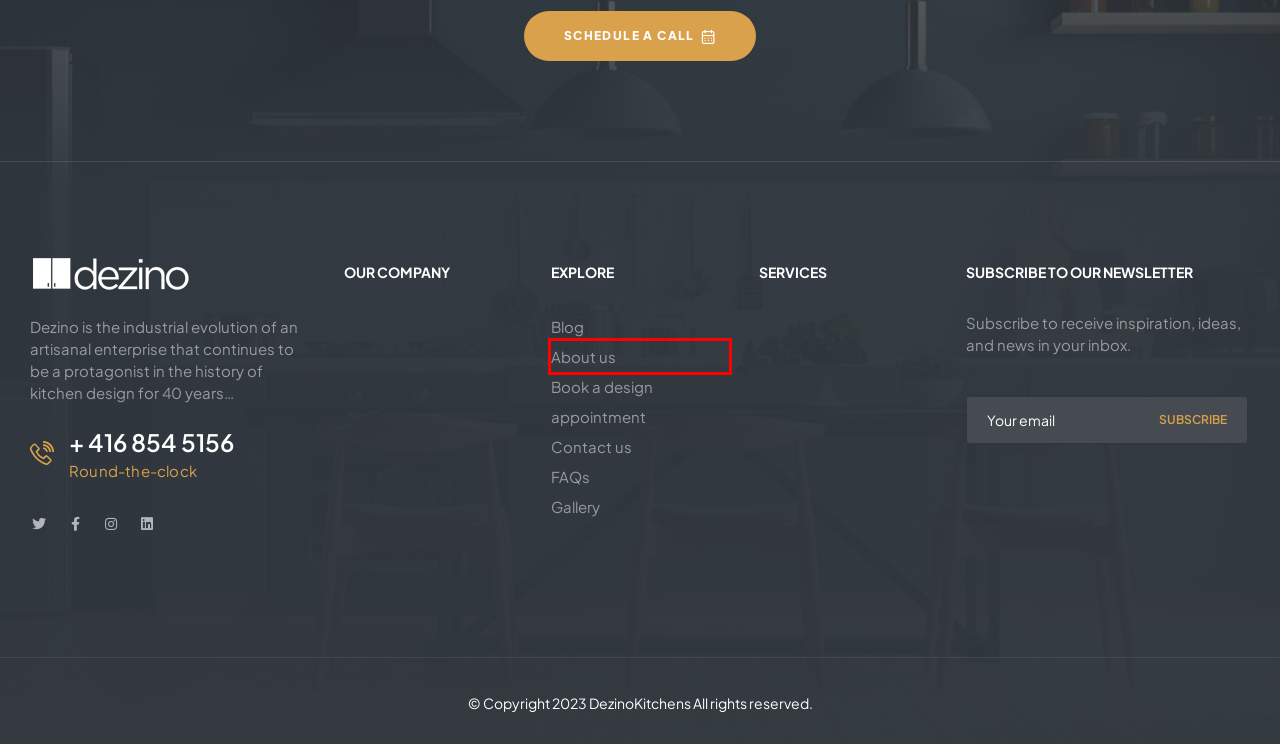Observe the webpage screenshot and focus on the red bounding box surrounding a UI element. Choose the most appropriate webpage description that corresponds to the new webpage after clicking the element in the bounding box. Here are the candidates:
A. Contact us - Dezino kitchens
B. Gallery - Dezino kitchens
C. Home - Dezino kitchens
D. Kitchen project #1305 - Dezino kitchens
E. About us - Dezino kitchens
F. Blog - Dezino kitchens
G. Book a design appointment - Dezino kitchens
H. Appointments - Atena Bulding Group

E